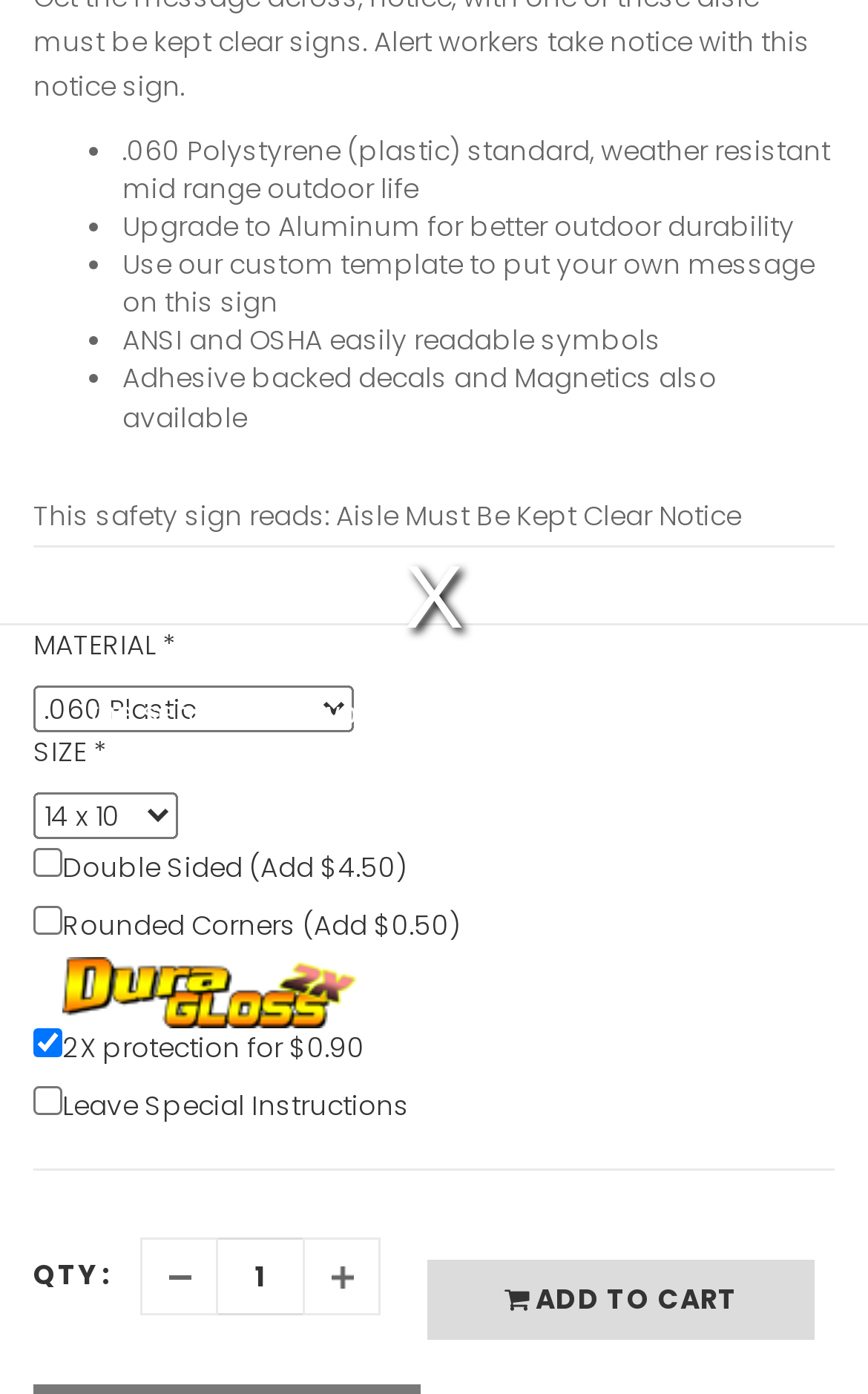Can you provide the bounding box coordinates for the element that should be clicked to implement the instruction: "Choose size"?

[0.038, 0.569, 0.205, 0.602]